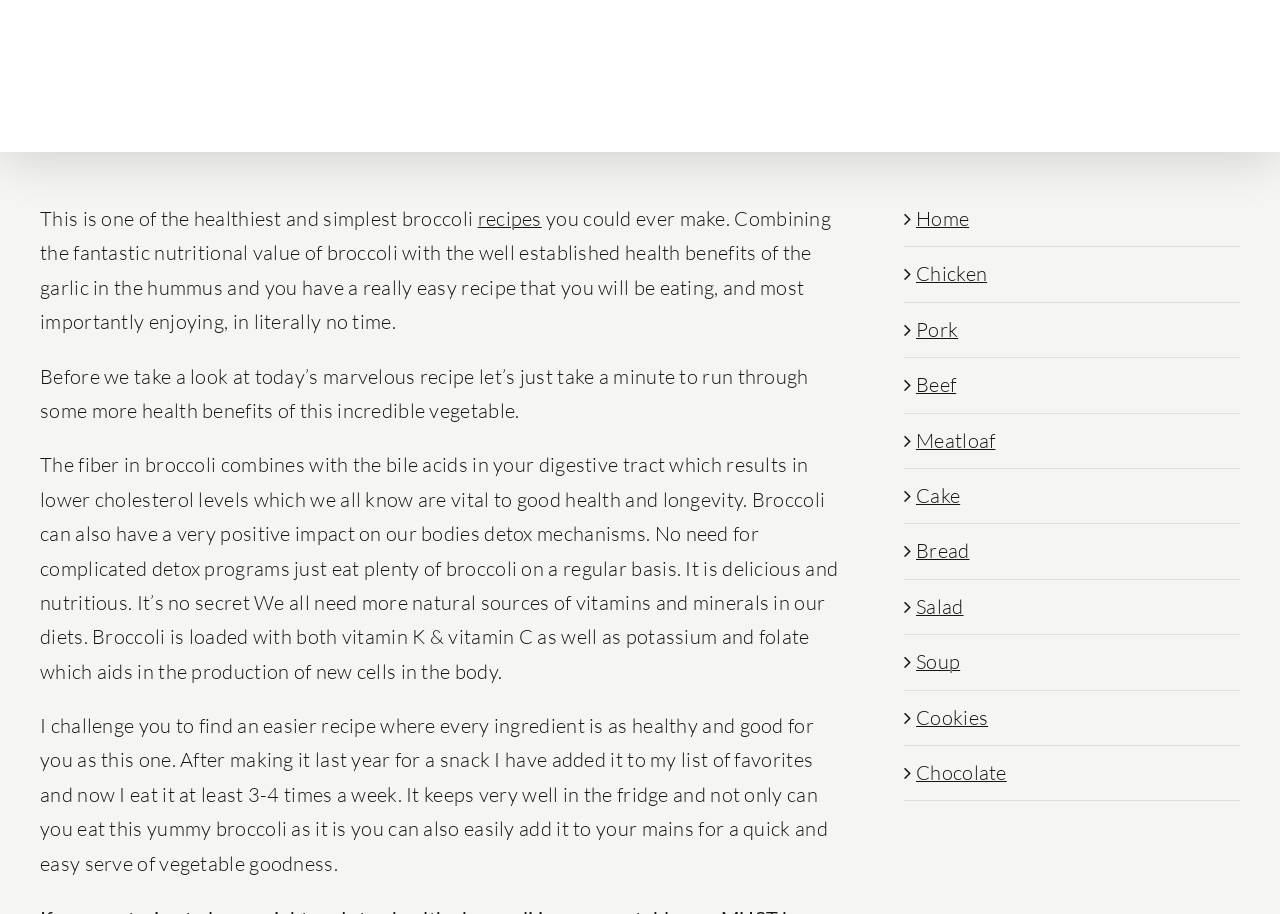Locate the bounding box coordinates of the element I should click to achieve the following instruction: "Explore the salad recipes".

[0.716, 0.65, 0.753, 0.677]